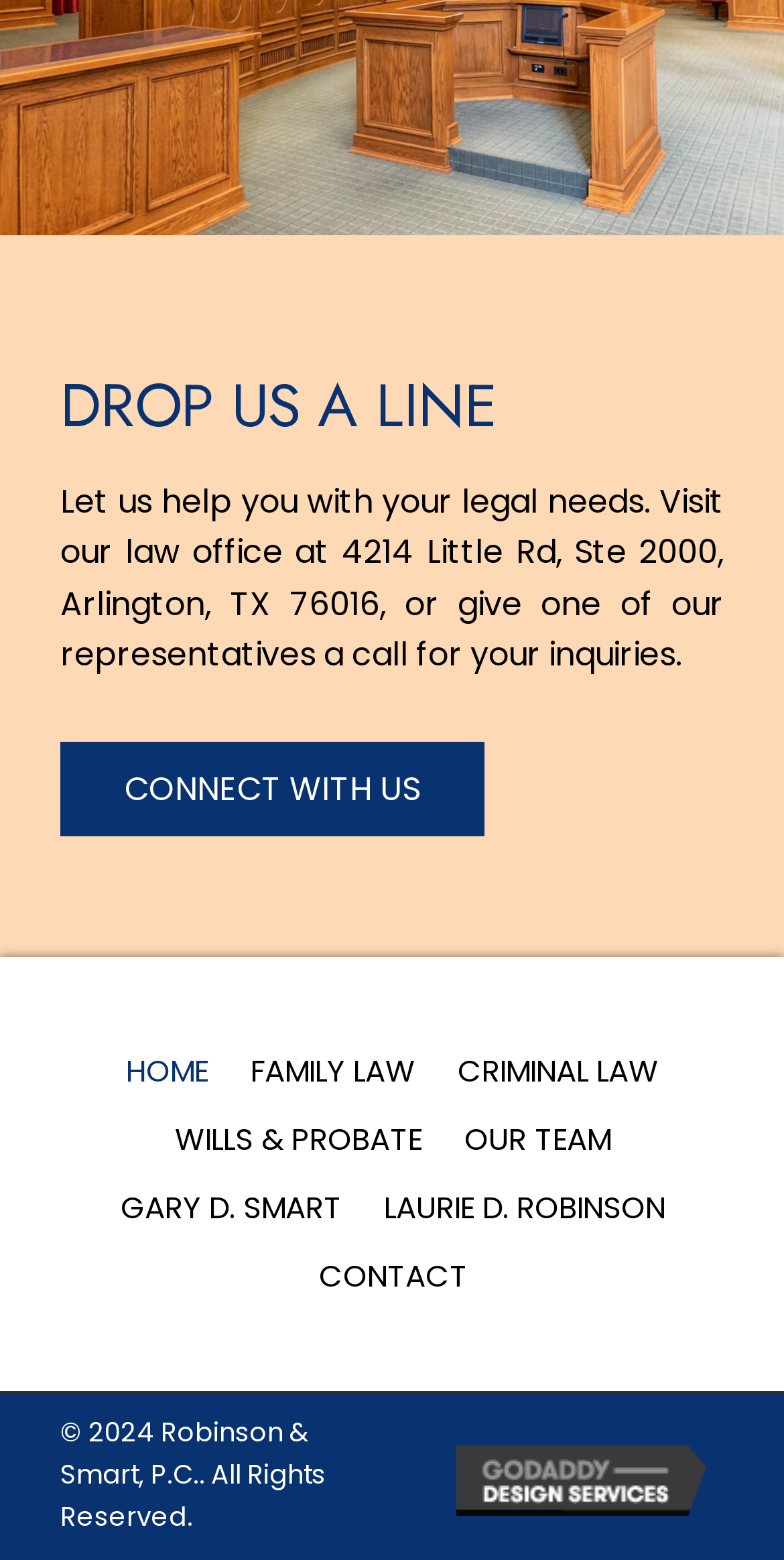Predict the bounding box coordinates of the area that should be clicked to accomplish the following instruction: "Learn about 'FAMILY LAW'". The bounding box coordinates should consist of four float numbers between 0 and 1, i.e., [left, top, right, bottom].

[0.294, 0.665, 0.555, 0.709]